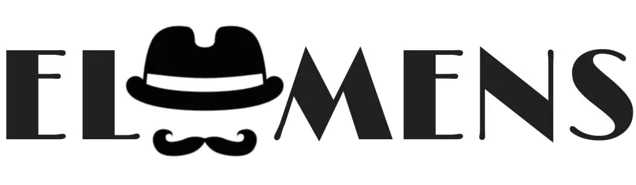Answer the question below with a single word or a brief phrase: 
What is the style of the typeface used for the letters 'LMENS'?

Bold